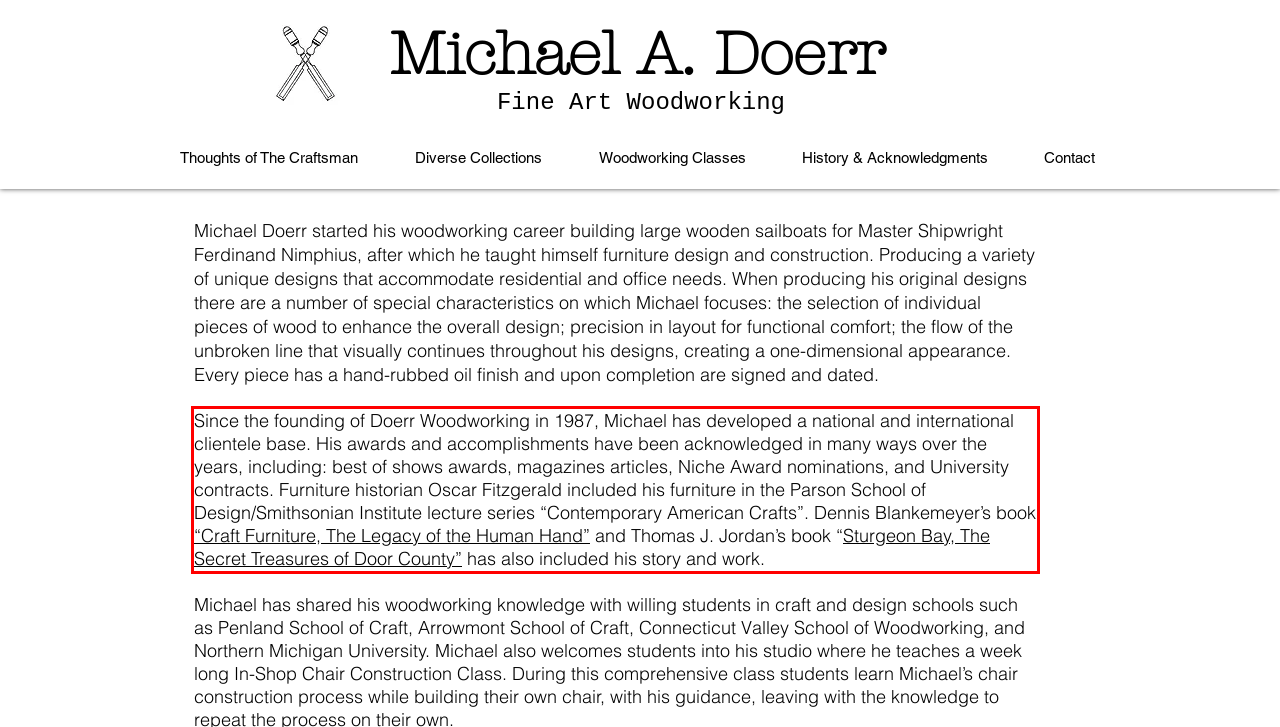You have a screenshot with a red rectangle around a UI element. Recognize and extract the text within this red bounding box using OCR.

Since the founding of Doerr Woodworking in 1987, Michael has developed a national and international clientele base. His awards and accomplishments have been acknowledged in many ways over the years, including: best of shows awards, magazines articles, Niche Award nominations, and University contracts. Furniture historian Oscar Fitzgerald included his furniture in the Parson School of Design/Smithsonian Institute lecture series “Contemporary American Crafts”. Dennis Blankemeyer’s book “Craft Furniture, The Legacy of the Human Hand” and Thomas J. Jordan’s book “Sturgeon Bay, The Secret Treasures of Door County” has also included his story and work.